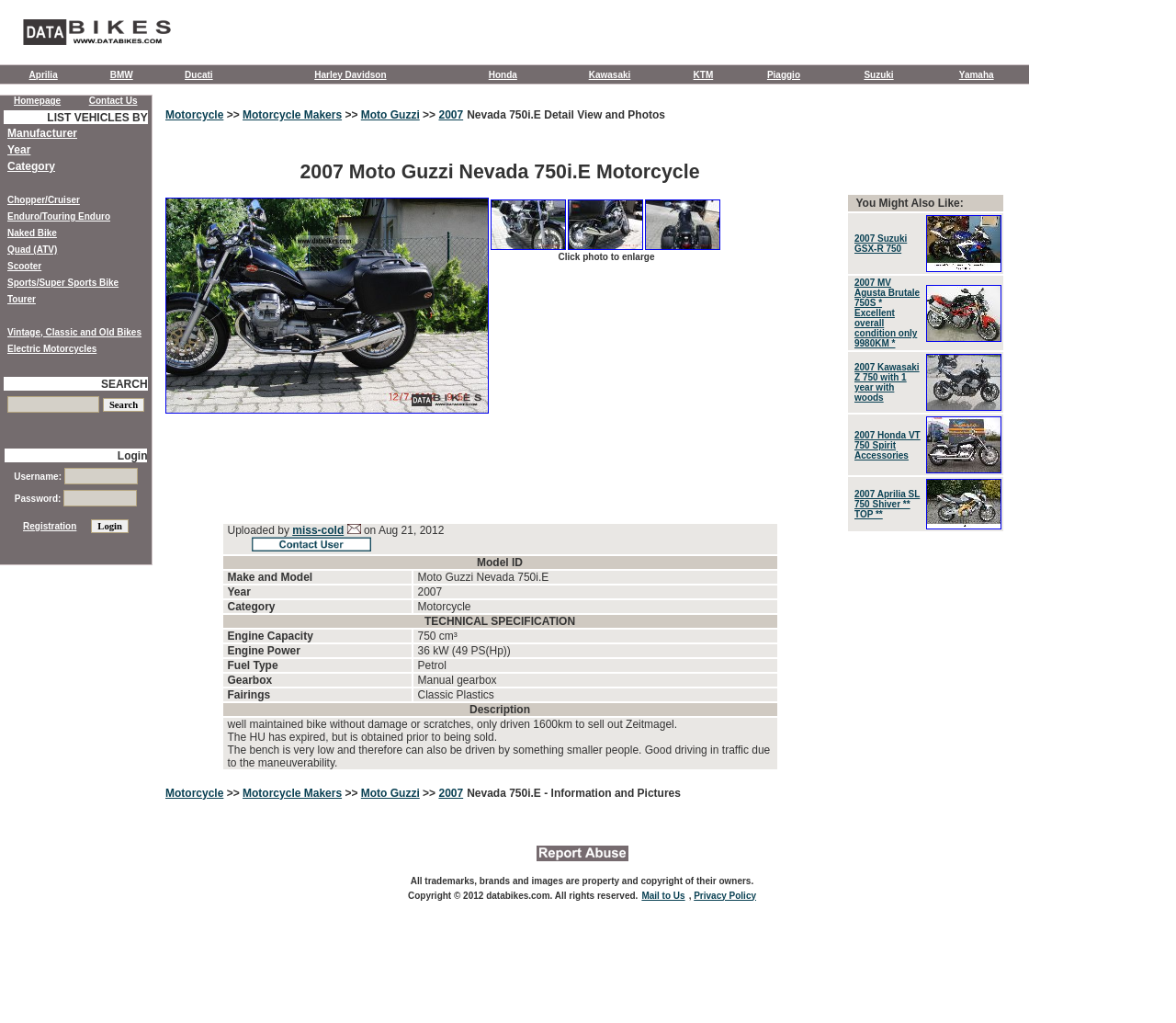Determine the main heading of the webpage and generate its text.

2007 Moto Guzzi Nevada 750i.E Motorcycle